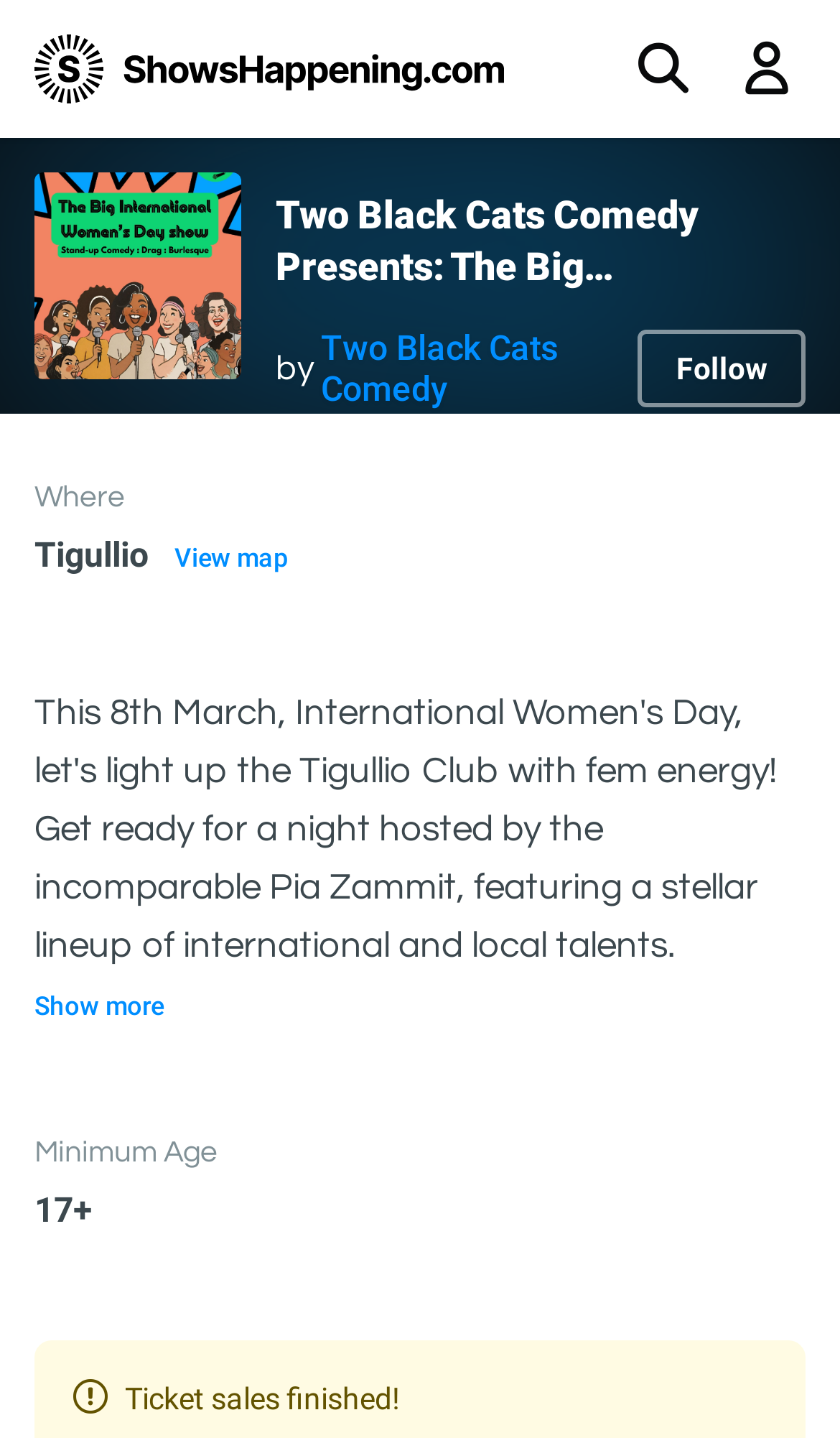Please find and generate the text of the main header of the webpage.

Two Black Cats Comedy Presents: The Big International Women's Day Show